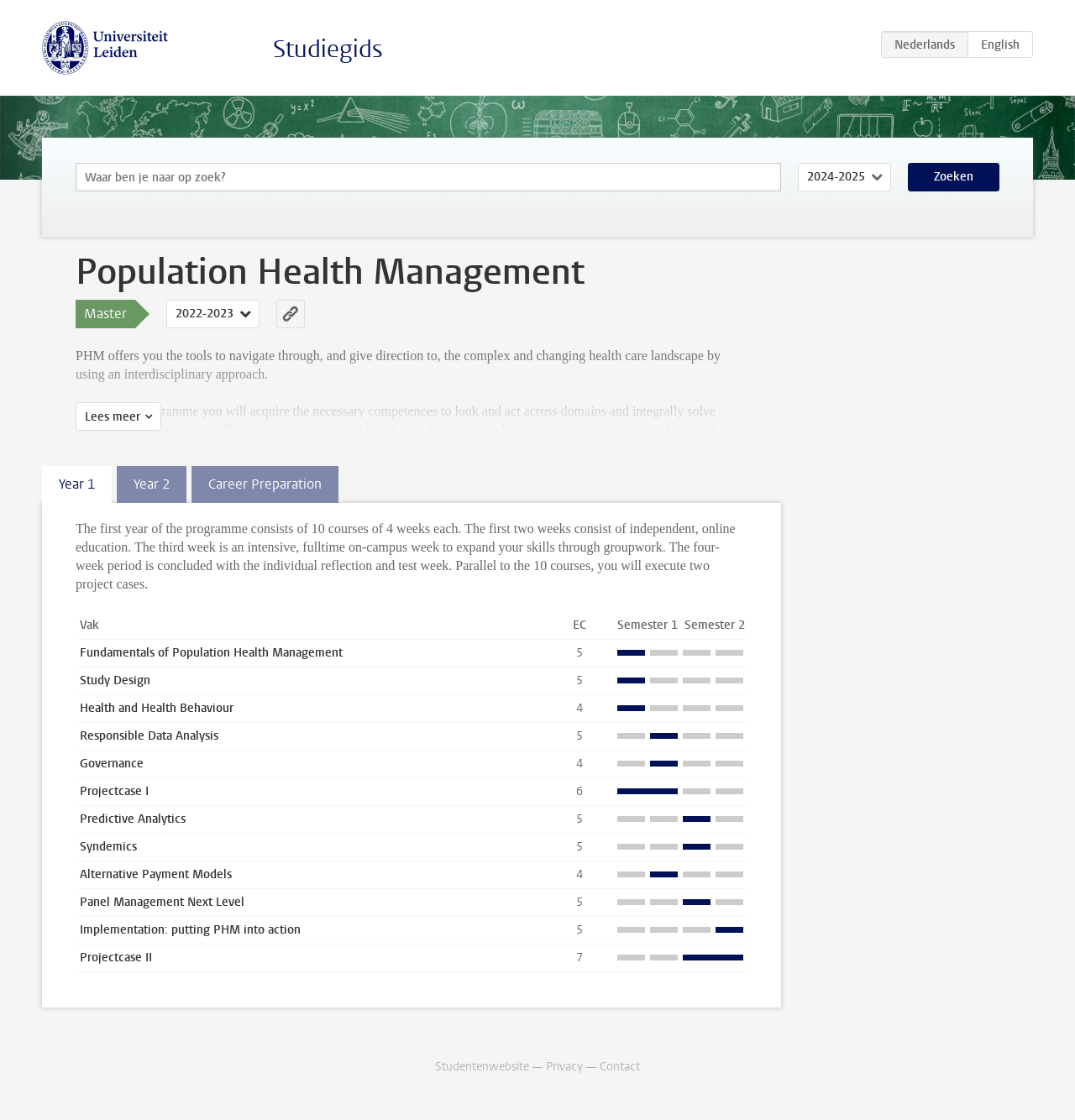Locate the bounding box coordinates of the area to click to fulfill this instruction: "Read more about Population Health Management". The bounding box should be presented as four float numbers between 0 and 1, in the order [left, top, right, bottom].

[0.07, 0.359, 0.15, 0.385]